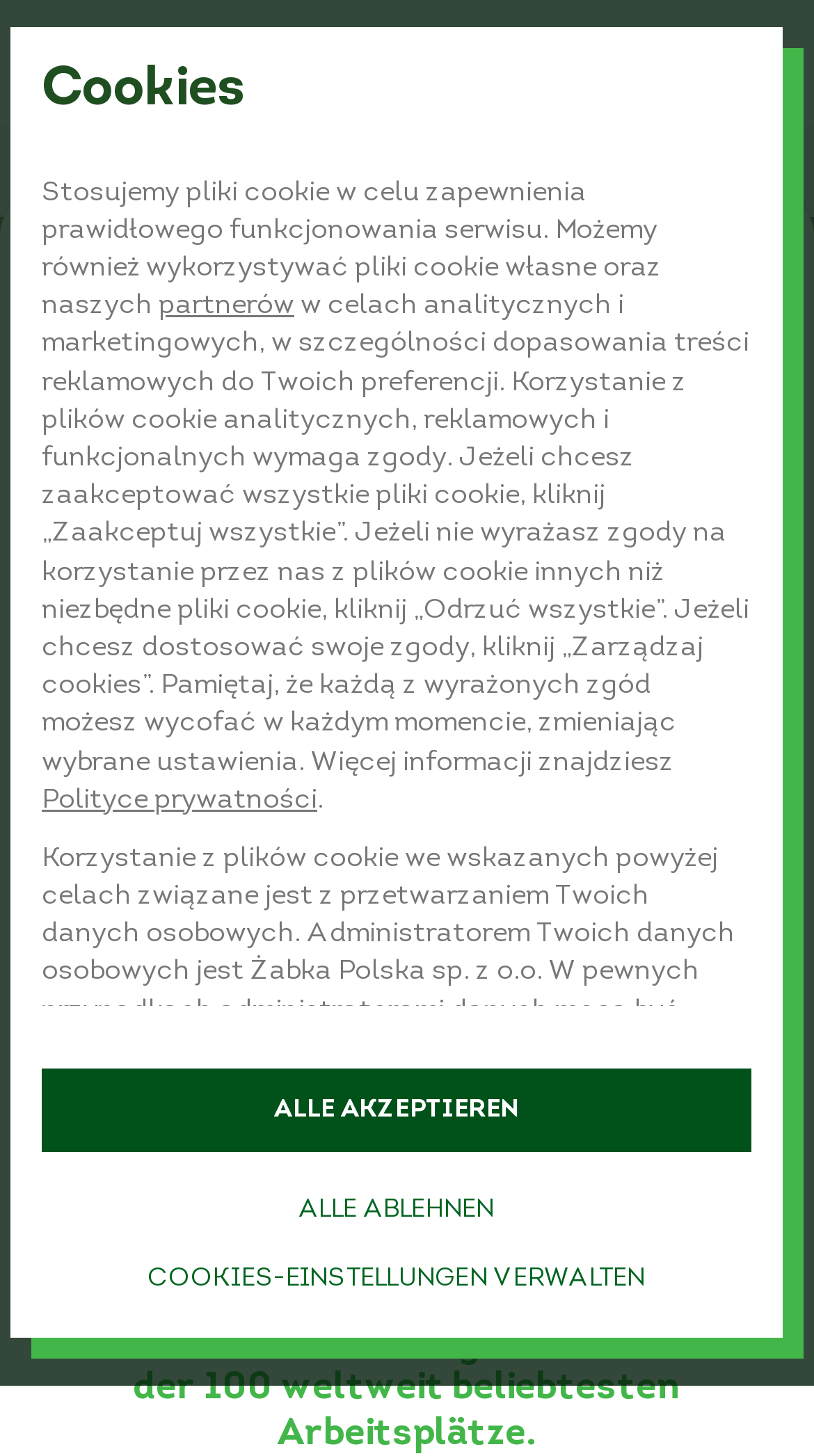What is the language of the website?
Please ensure your answer is as detailed and informative as possible.

The button 'DE' suggests that the website is in German language, and the text on the website also appears to be in German.